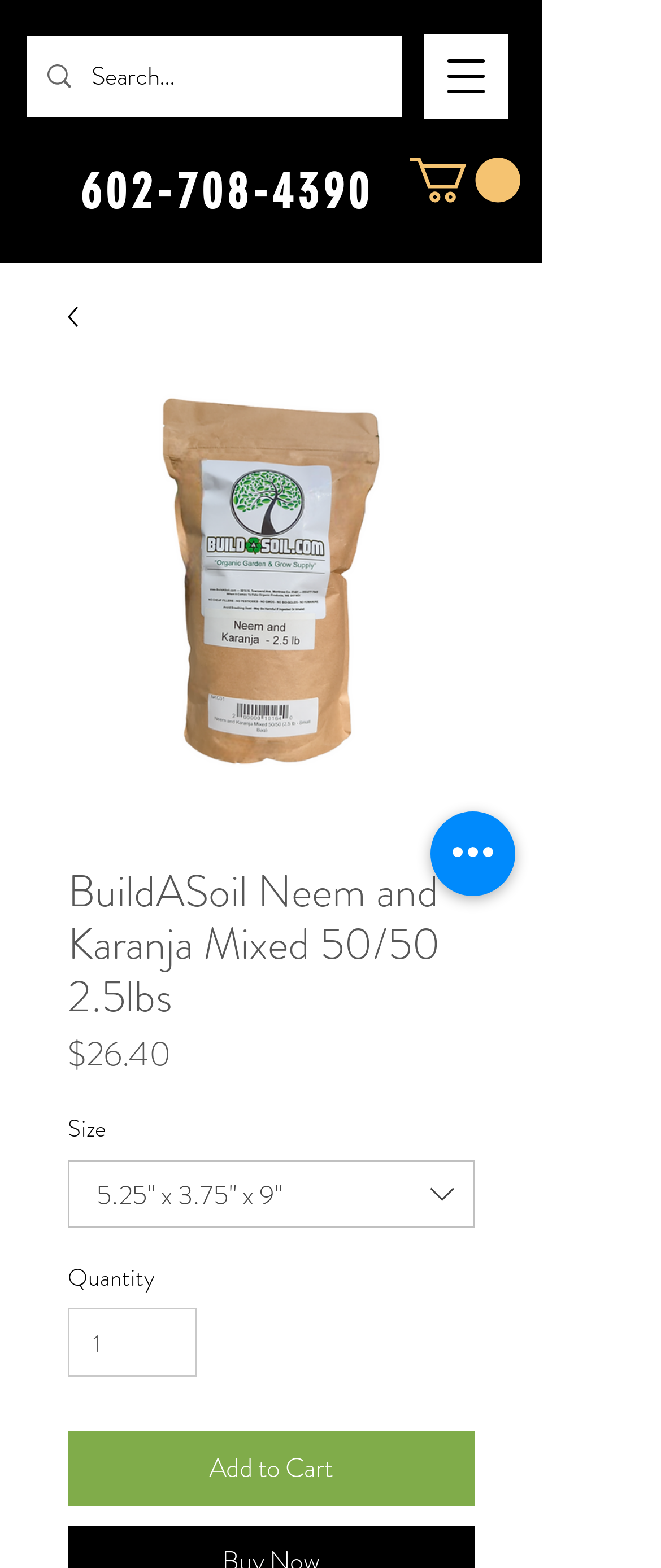What is the minimum quantity that can be ordered?
Answer the question with just one word or phrase using the image.

1